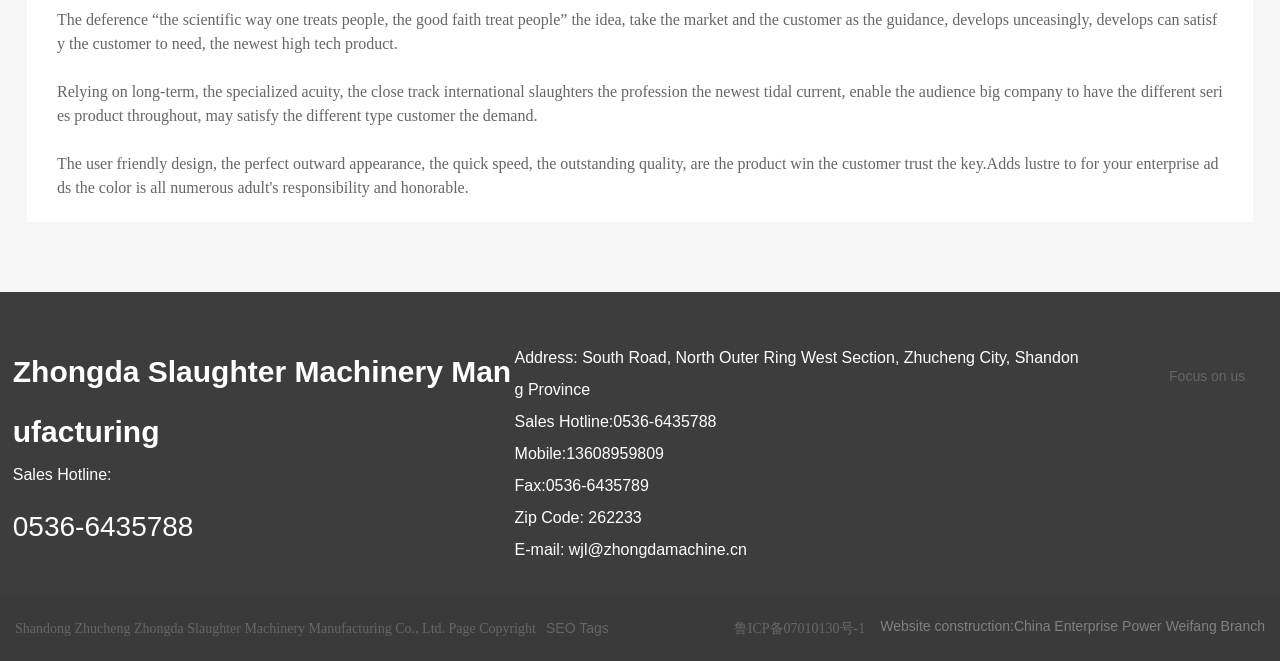Please provide the bounding box coordinates in the format (top-left x, top-left y, bottom-right x, bottom-right y). Remember, all values are floating point numbers between 0 and 1. What is the bounding box coordinate of the region described as: SEO Tags

[0.427, 0.938, 0.476, 0.962]